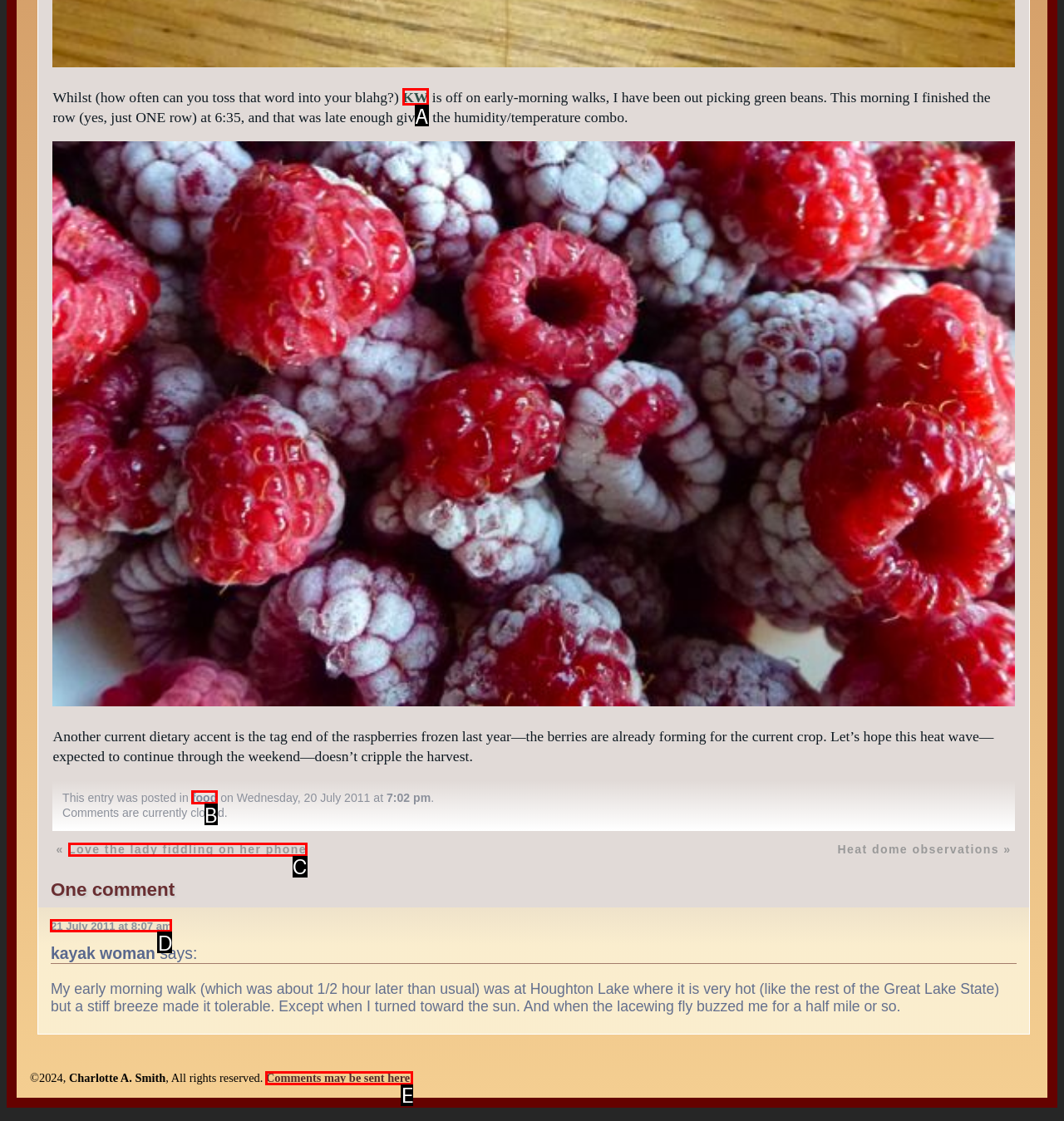Refer to the element description: food and identify the matching HTML element. State your answer with the appropriate letter.

B